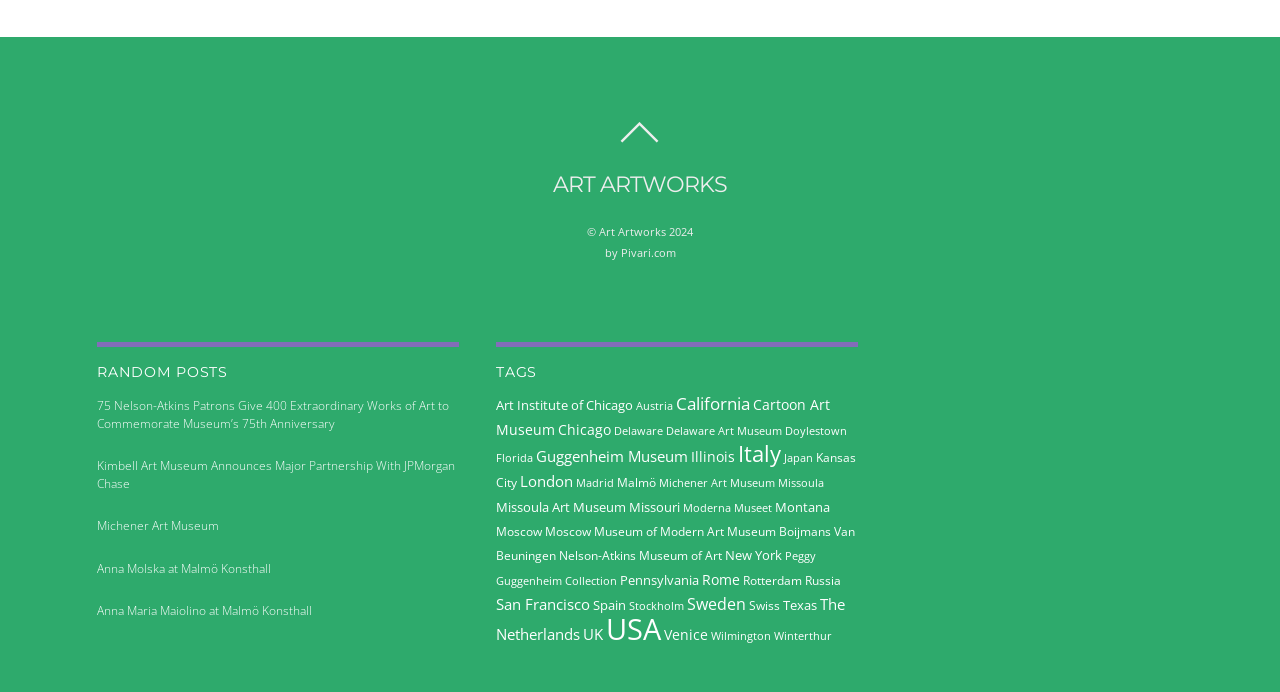Indicate the bounding box coordinates of the element that must be clicked to execute the instruction: "Click on the 'ART ARTWORKS' link". The coordinates should be given as four float numbers between 0 and 1, i.e., [left, top, right, bottom].

[0.432, 0.247, 0.568, 0.286]